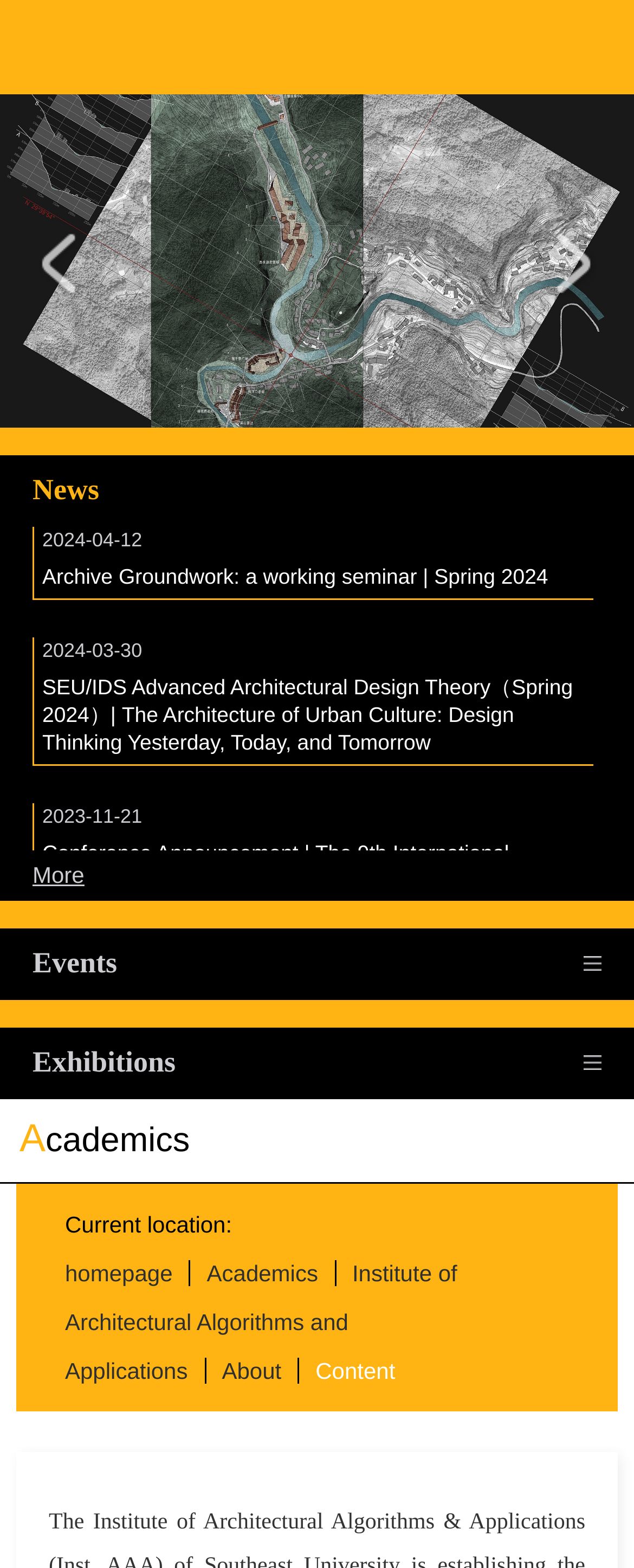Identify the bounding box coordinates of the clickable region necessary to fulfill the following instruction: "check exhibitions". The bounding box coordinates should be four float numbers between 0 and 1, i.e., [left, top, right, bottom].

[0.051, 0.656, 0.949, 0.699]